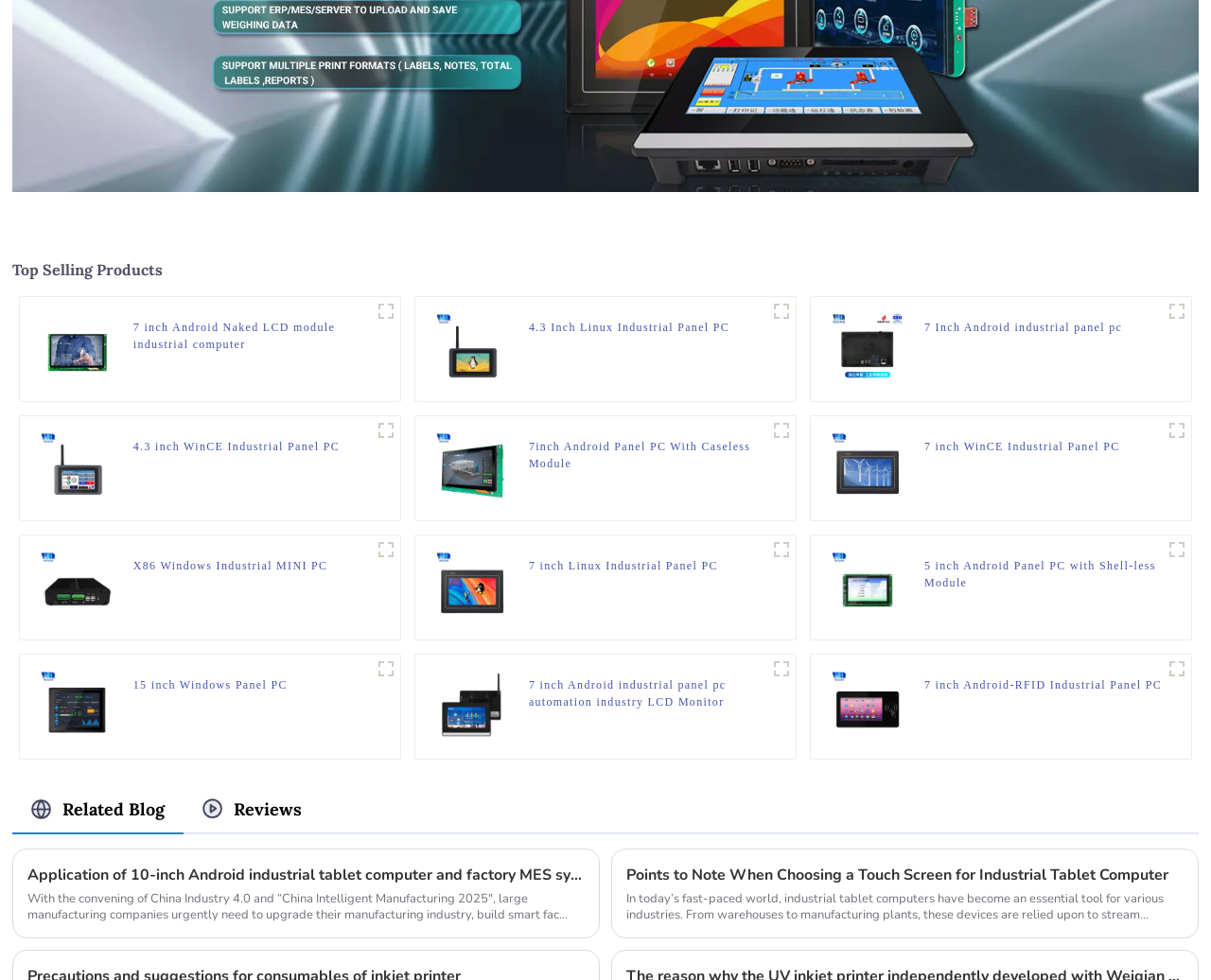Respond to the following question with a brief word or phrase:
How many products are displayed on the webpage?

12